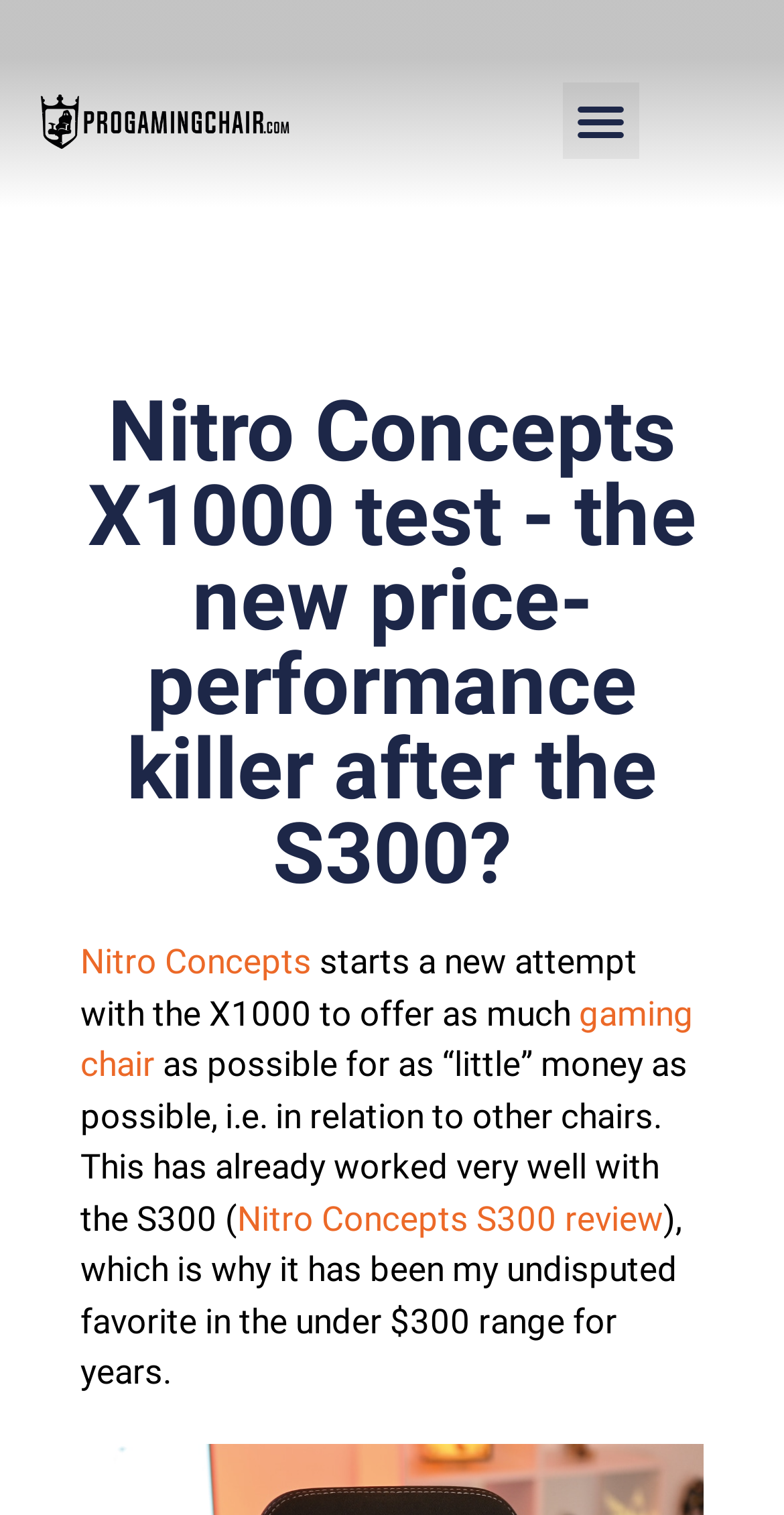What is the brand of the gaming chair?
Please give a detailed and thorough answer to the question, covering all relevant points.

I found the answer by looking at the link 'Nitro Concepts' which is located at the top of the webpage, indicating that it is the brand of the gaming chair being reviewed.